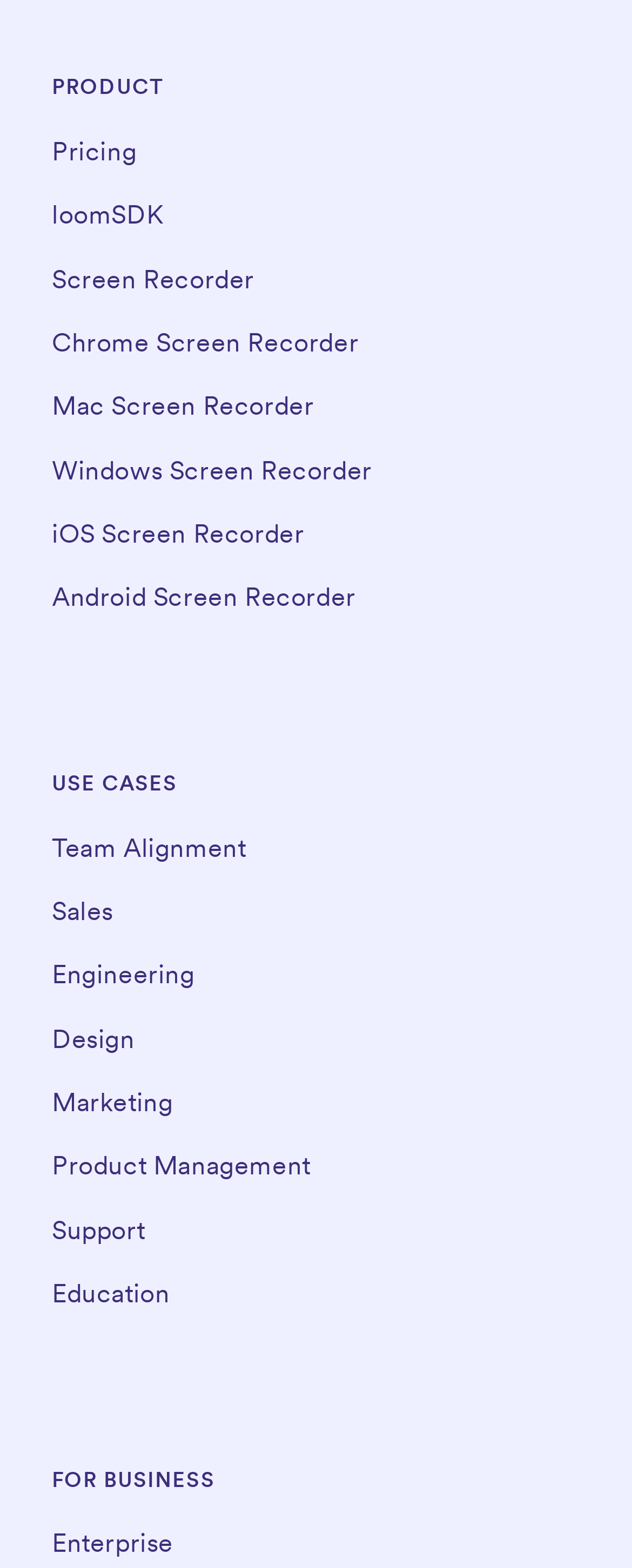Could you indicate the bounding box coordinates of the region to click in order to complete this instruction: "Click on Pricing".

[0.082, 0.086, 0.216, 0.106]